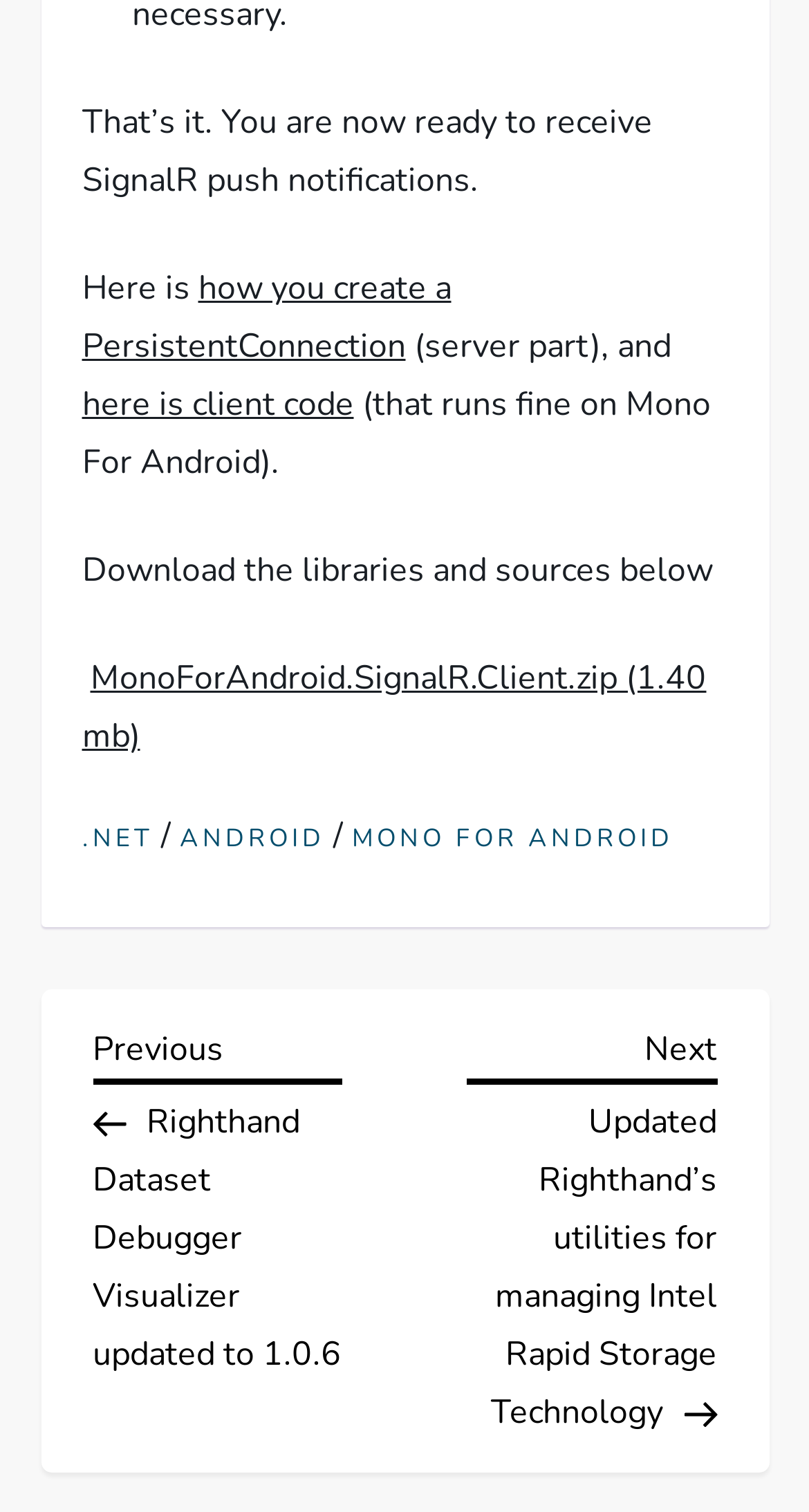Look at the image and answer the question in detail:
What is the topic of the previous post?

The topic of the previous post is 'Righthand Dataset Debugger Visualizer', as indicated by the link text 'Previous Post Righthand Dataset Debugger Visualizer updated to 1.0.6'.